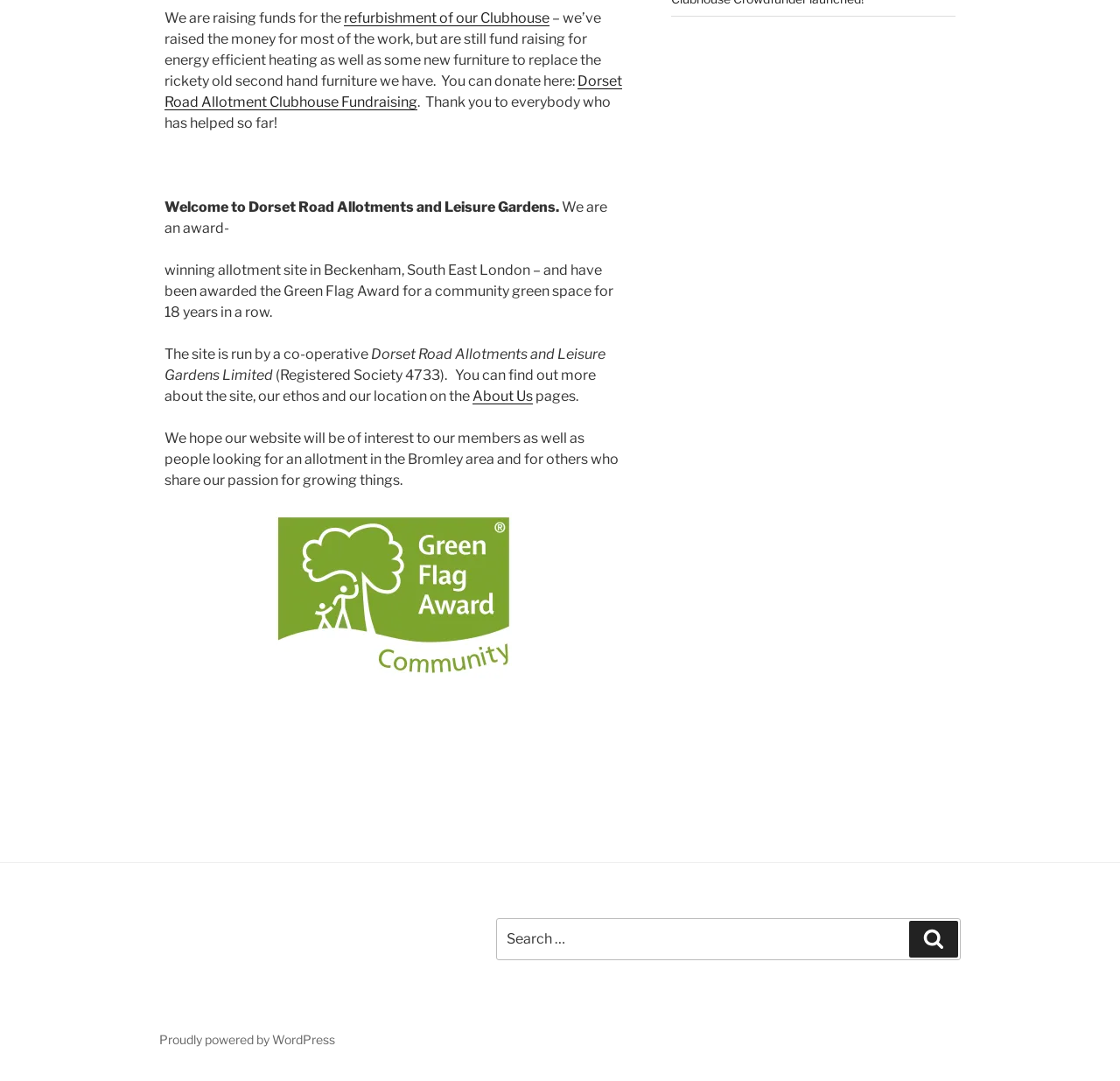Identify the bounding box for the element characterized by the following description: "Dorset Road Allotment Clubhouse Fundraising".

[0.147, 0.039, 0.555, 0.074]